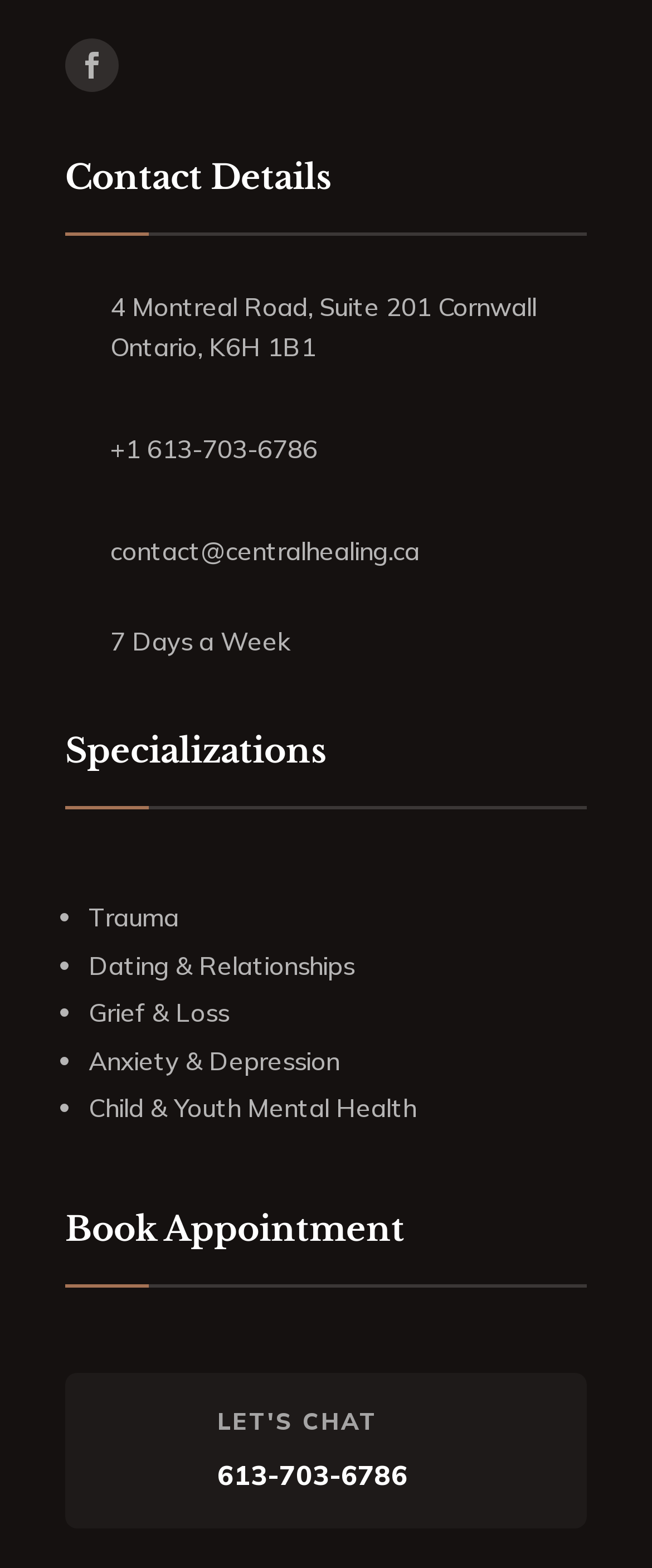Using the webpage screenshot, locate the HTML element that fits the following description and provide its bounding box: "LET'S CHAT".

[0.333, 0.897, 0.579, 0.916]